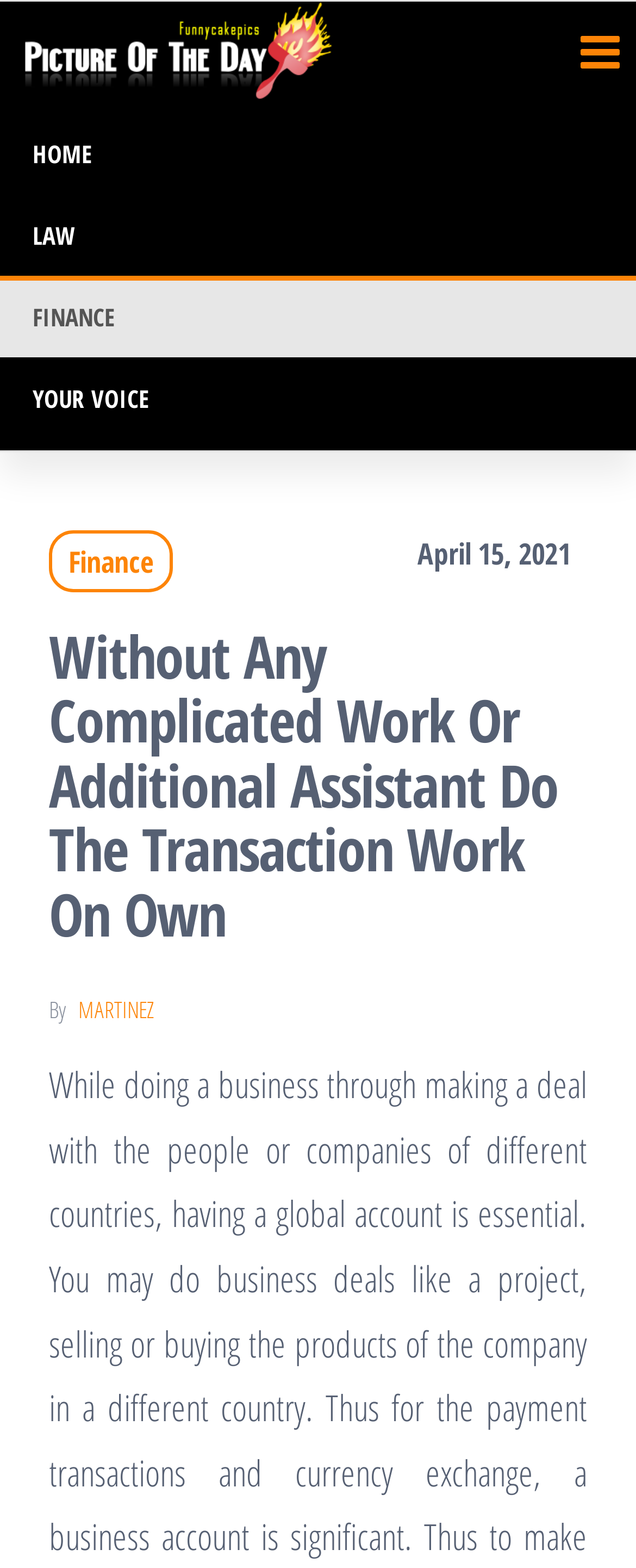Who is the author of the article?
Craft a detailed and extensive response to the question.

I found the author's name by looking at the text below the article's heading, which says 'By MARTINEZ'. This indicates that MARTINEZ is the author of the article.